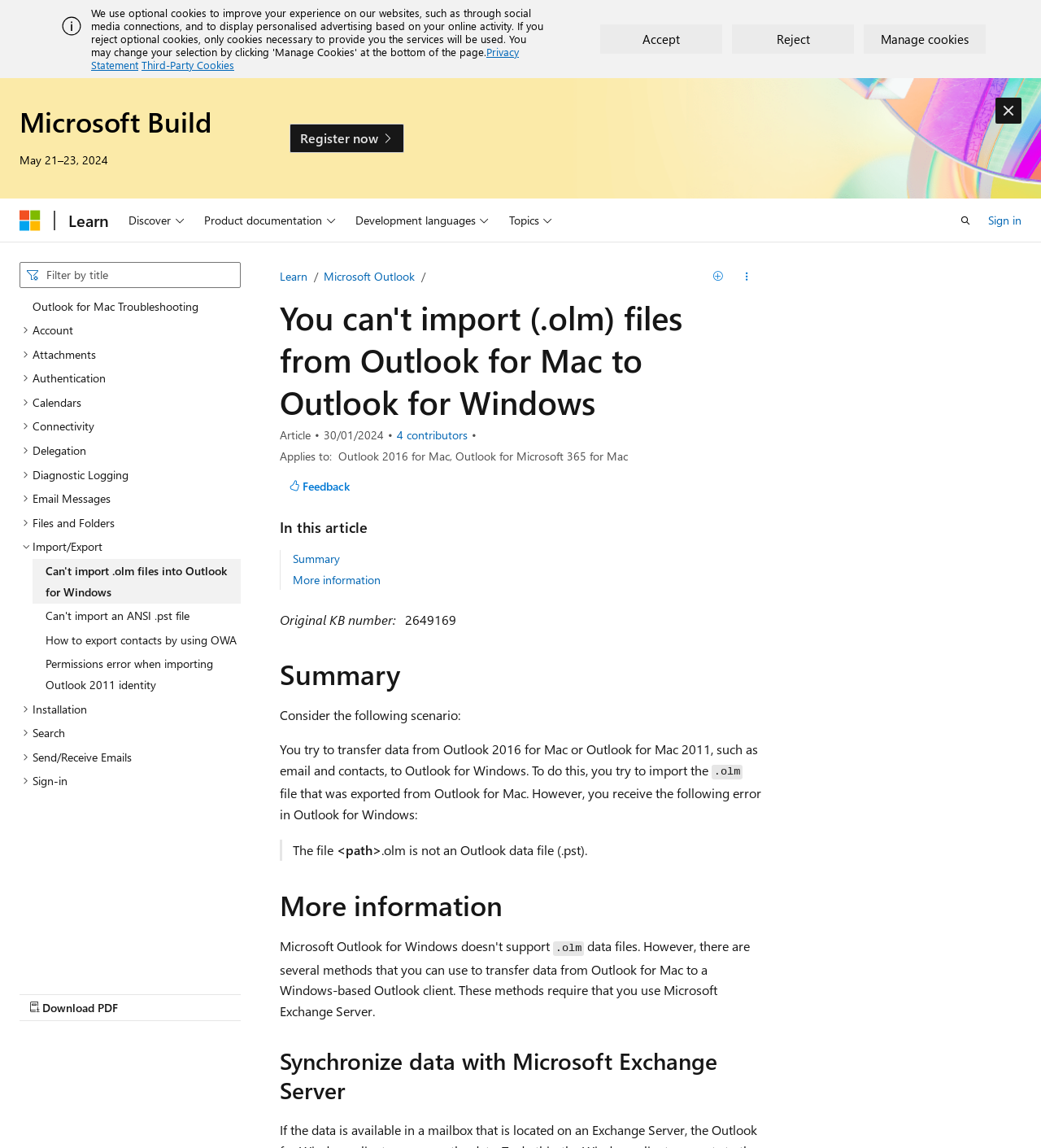Locate the bounding box coordinates of the clickable element to fulfill the following instruction: "Go to 'About Us'". Provide the coordinates as four float numbers between 0 and 1 in the format [left, top, right, bottom].

None